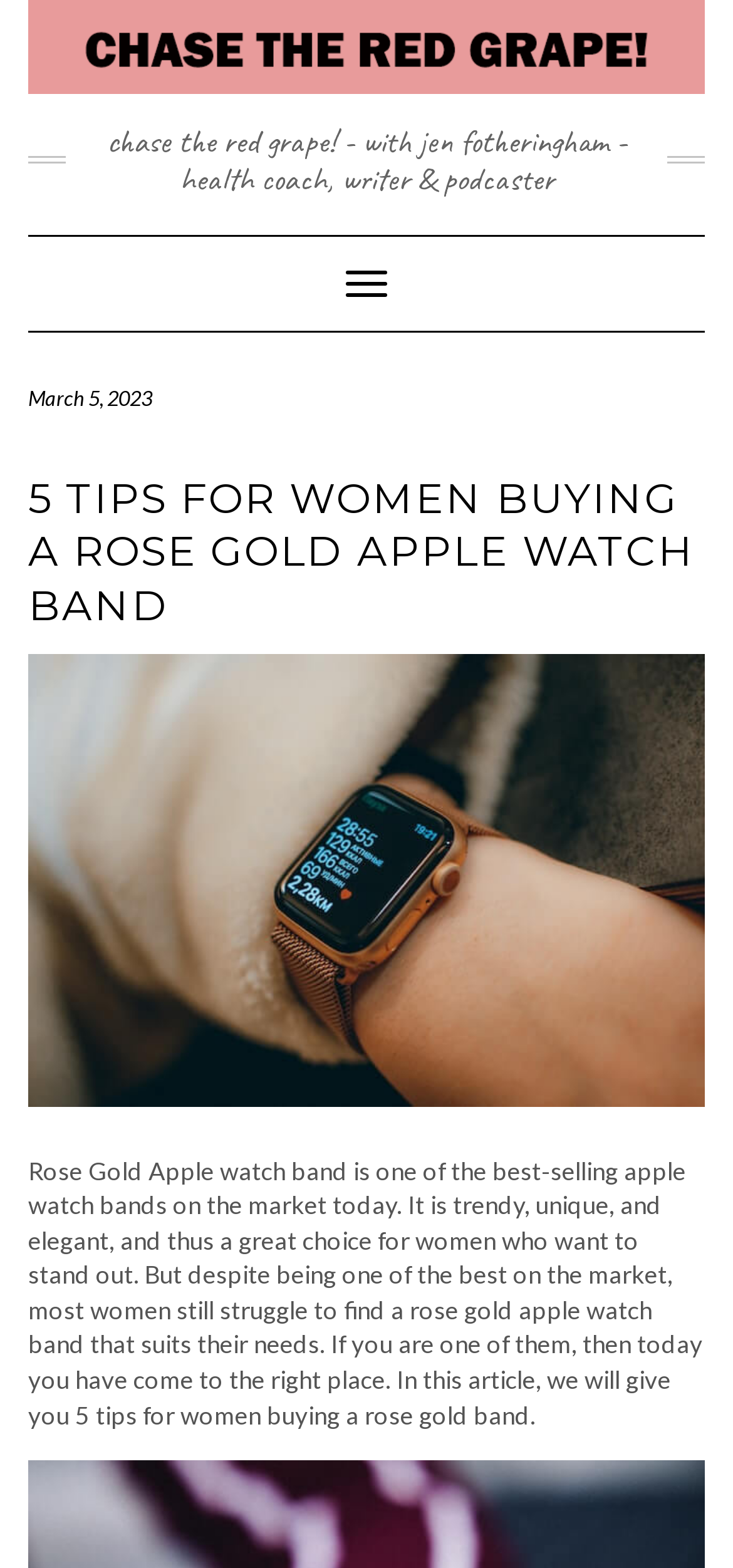What is the main topic of the article?
Answer the question with a thorough and detailed explanation.

The main topic of the article can be determined by looking at the heading element '5 TIPS FOR WOMEN BUYING A ROSE GOLD APPLE WATCH BAND' and the static text element that follows, which provides an introduction to the topic.